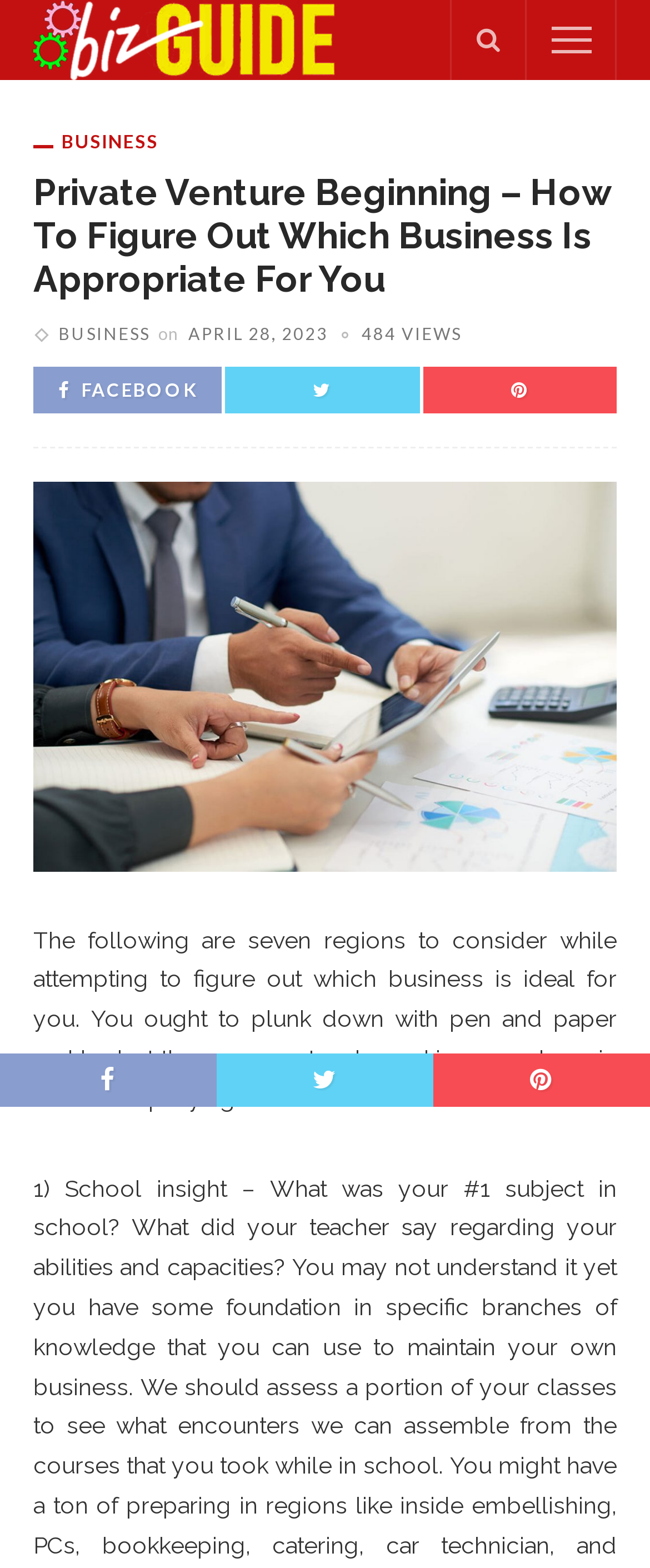How many social media links are there?
Provide a detailed and extensive answer to the question.

There are three social media links at the top-right corner of the webpage, which are Facebook, Twitter, and LinkedIn, represented by their respective icons.